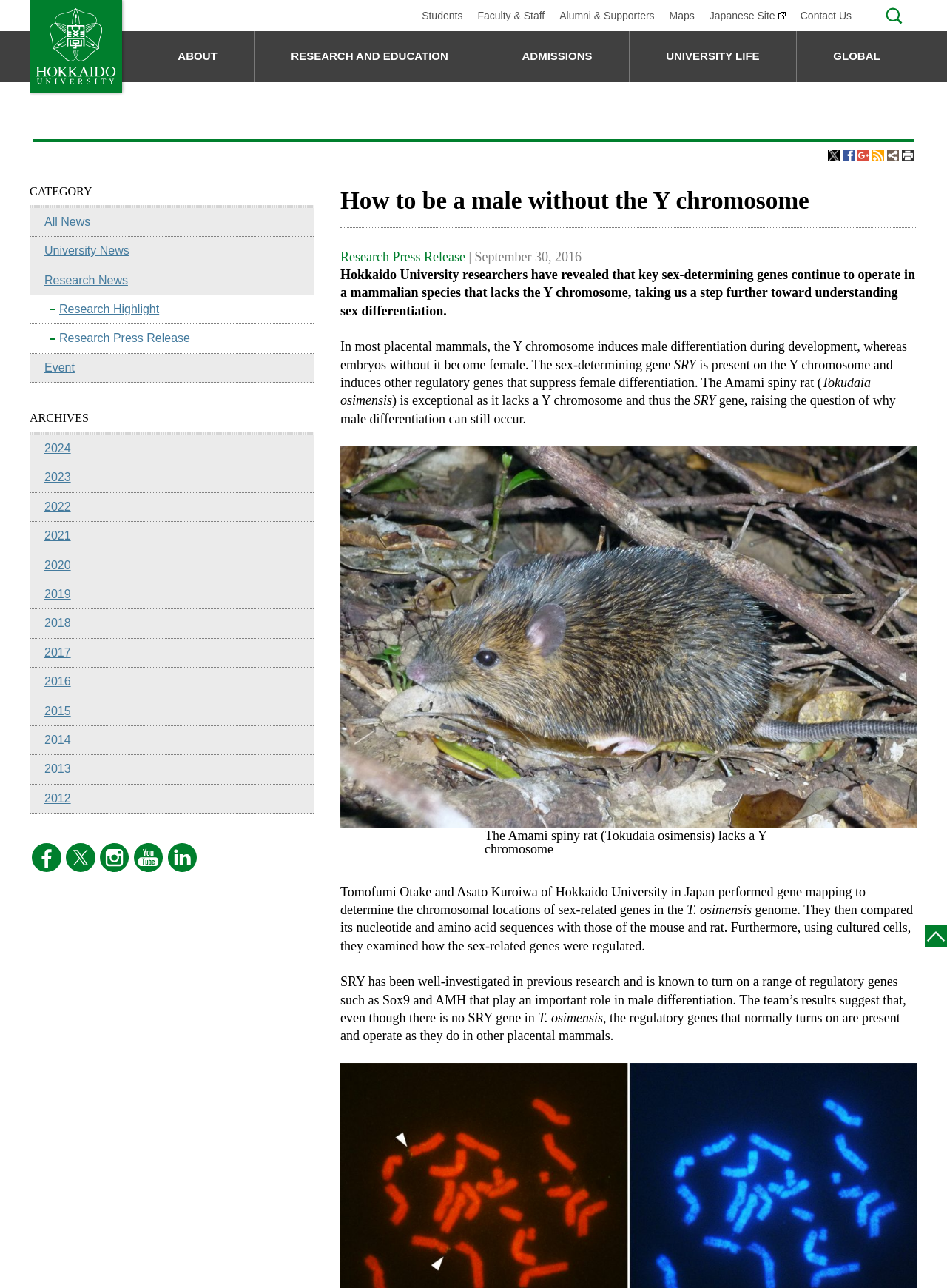Can you provide the bounding box coordinates for the element that should be clicked to implement the instruction: "Access Hokkaido University Global Vision 2040"?

[0.686, 0.092, 0.939, 0.13]